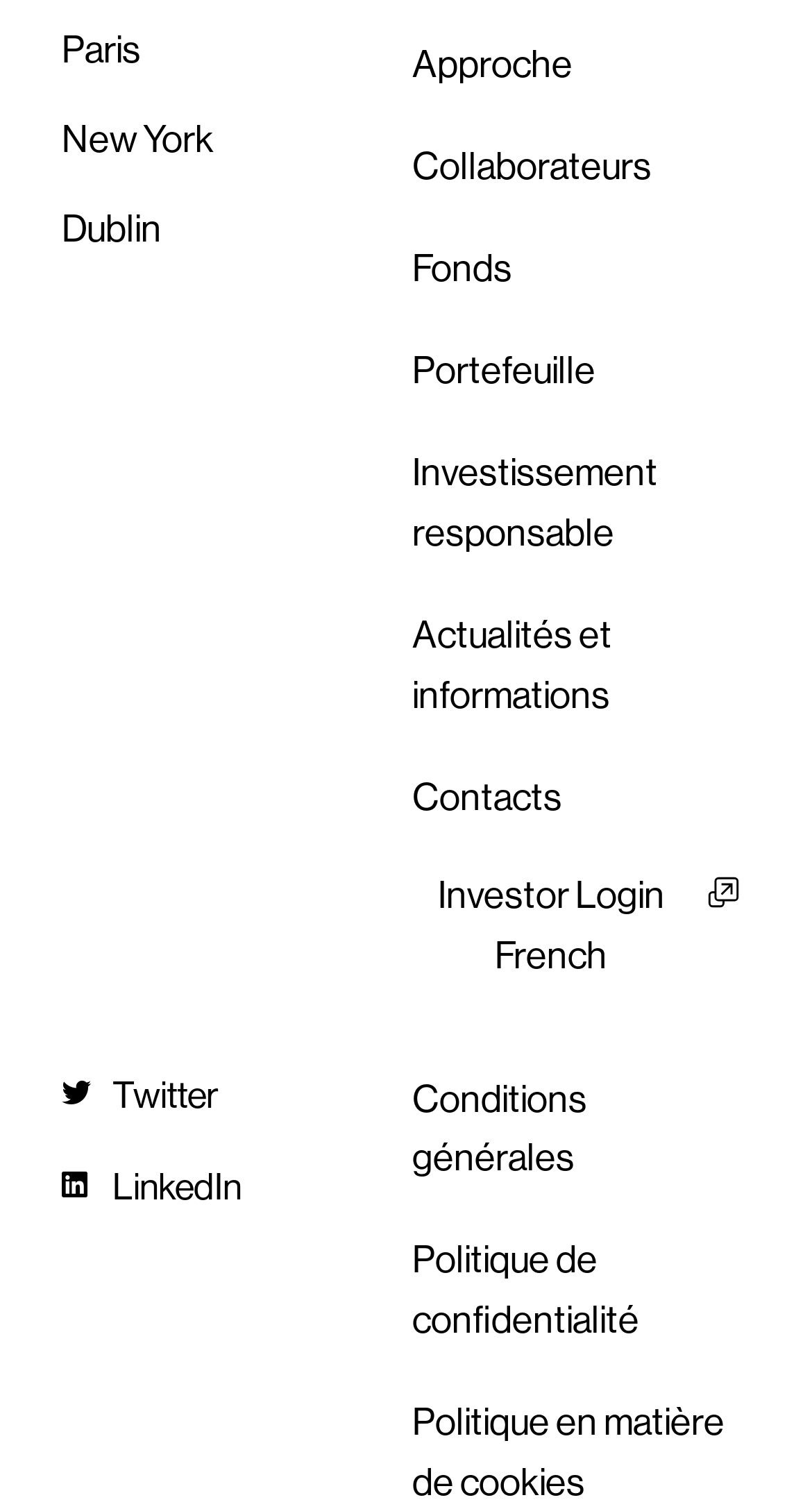Given the element description: "Fonds", predict the bounding box coordinates of the UI element it refers to, using four float numbers between 0 and 1, i.e., [left, top, right, bottom].

[0.508, 0.159, 0.924, 0.199]